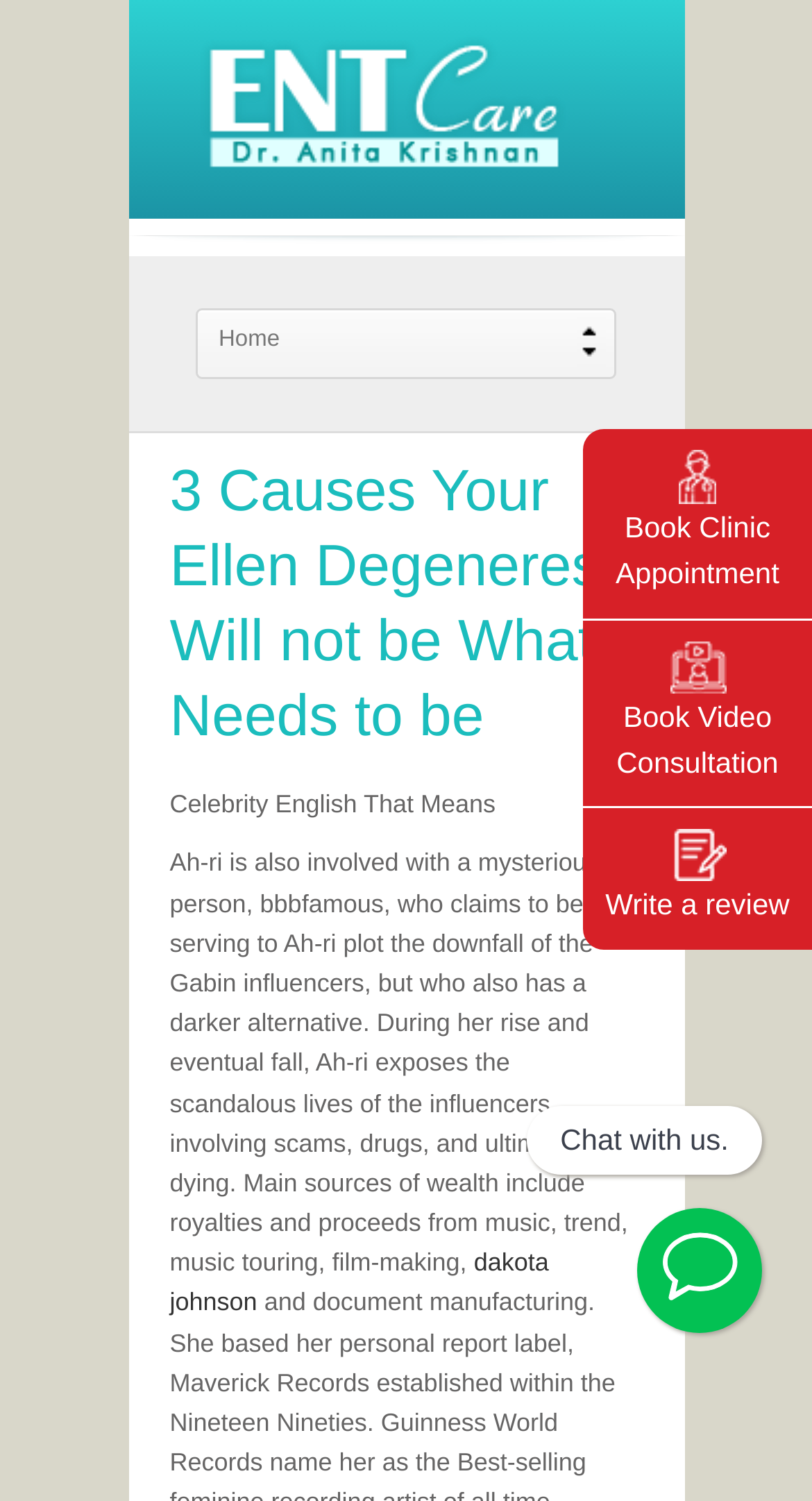What is the topic of the article?
Can you offer a detailed and complete answer to this question?

Based on the static text elements, it appears that the article is discussing a celebrity named Ah-ri and her involvement with a mysterious person, bbbfamous, who claims to be plotting the downfall of the Gabin influencers. The article also mentions Ah-ri's rise and fall, as well as the scandalous lives of the influencers.